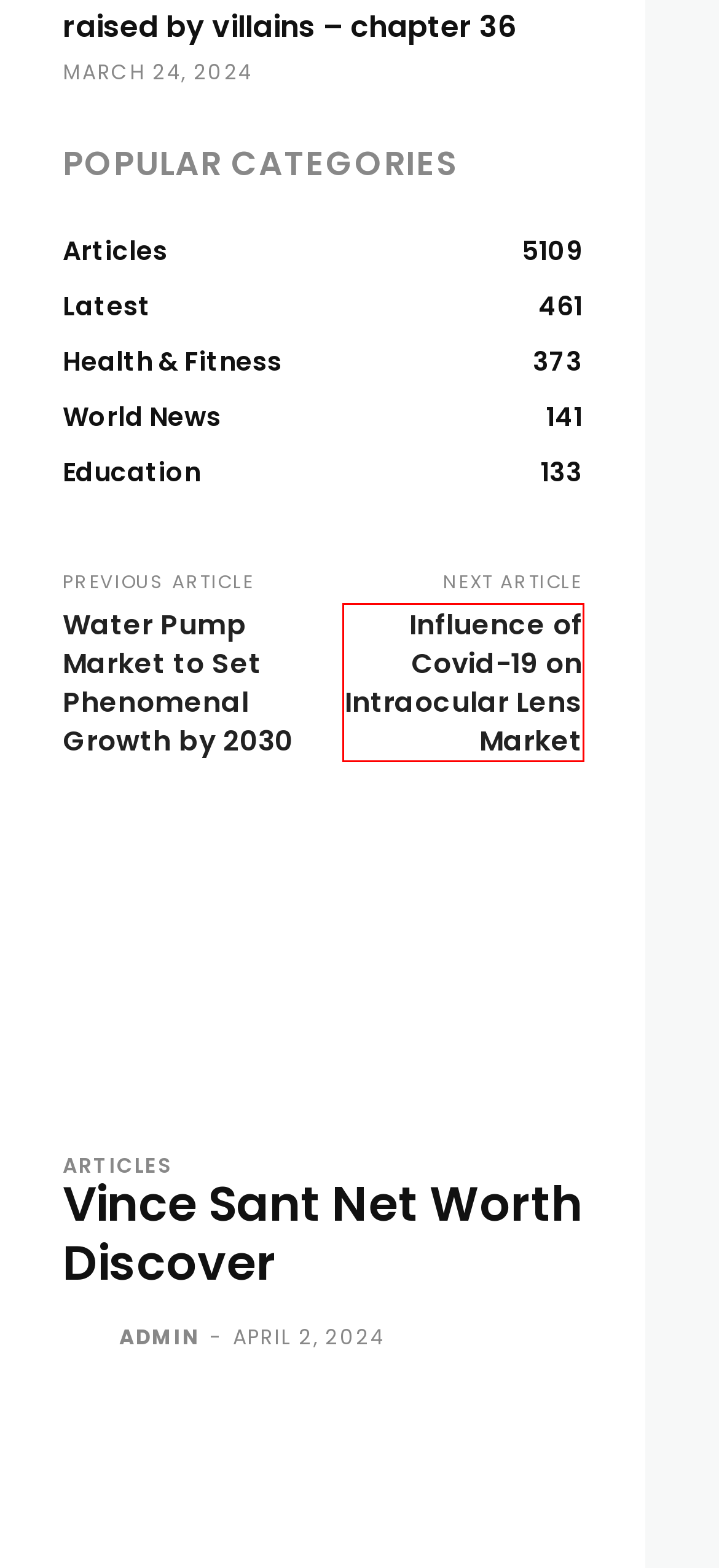You have a screenshot of a webpage with a red bounding box around an element. Choose the best matching webpage description that would appear after clicking the highlighted element. Here are the candidates:
A. Food & Drink Archives - Dailybn
B. Latest Archives - Dailybn
C. What are some great business ideas that are easy-ish entry
D. Water Pump Market to Set Phenomenal Growth by 2030 - Dailybn
E. Articles Archives - Dailybn
F. Education
G. Influence of Covid-19 on Intraocular Lens Market - Dailybn
H. Vince Sant Net Worth Discover - Dailybn

G